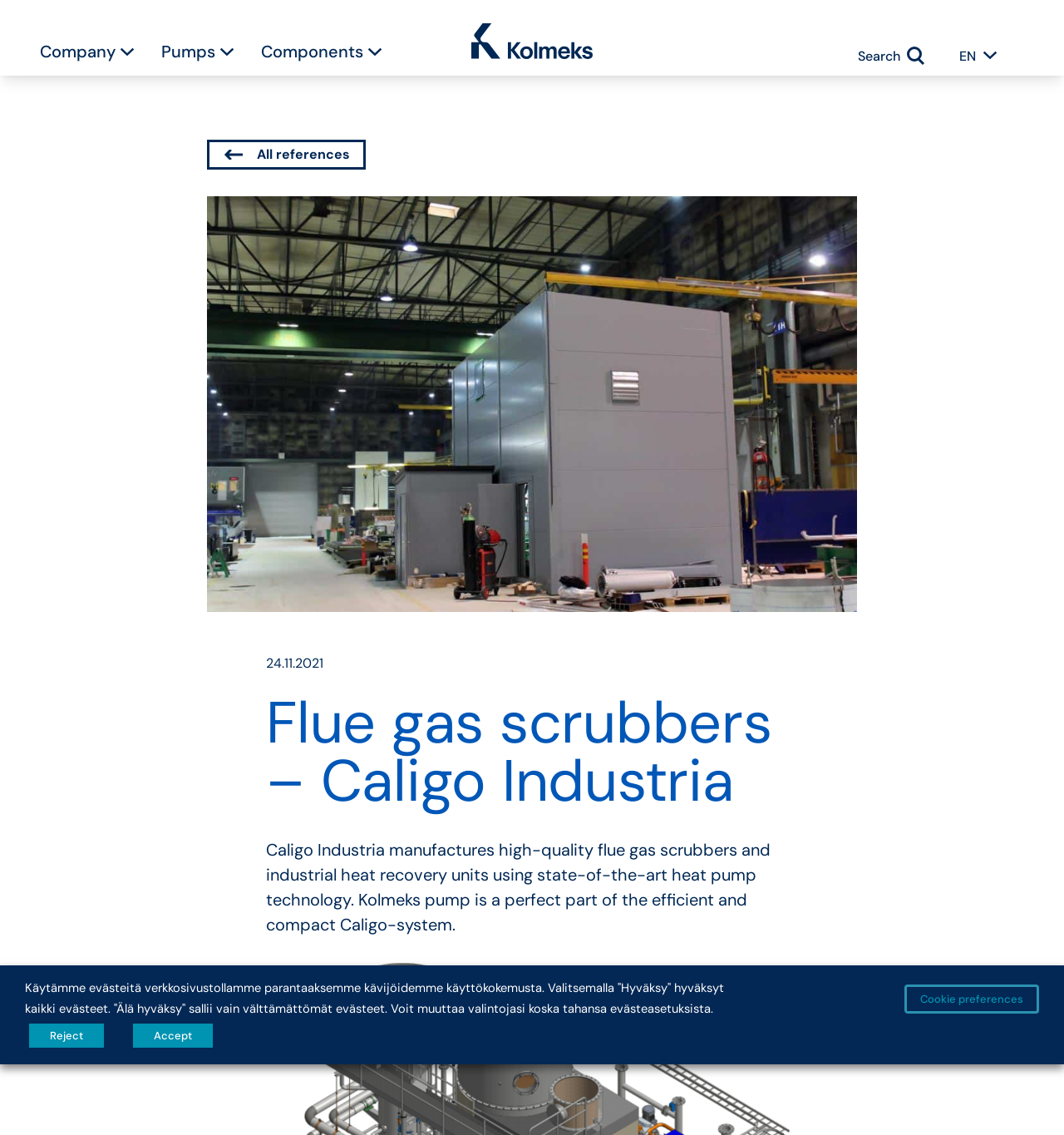Determine the bounding box coordinates of the clickable region to follow the instruction: "Search for something".

[0.805, 0.051, 0.845, 0.066]